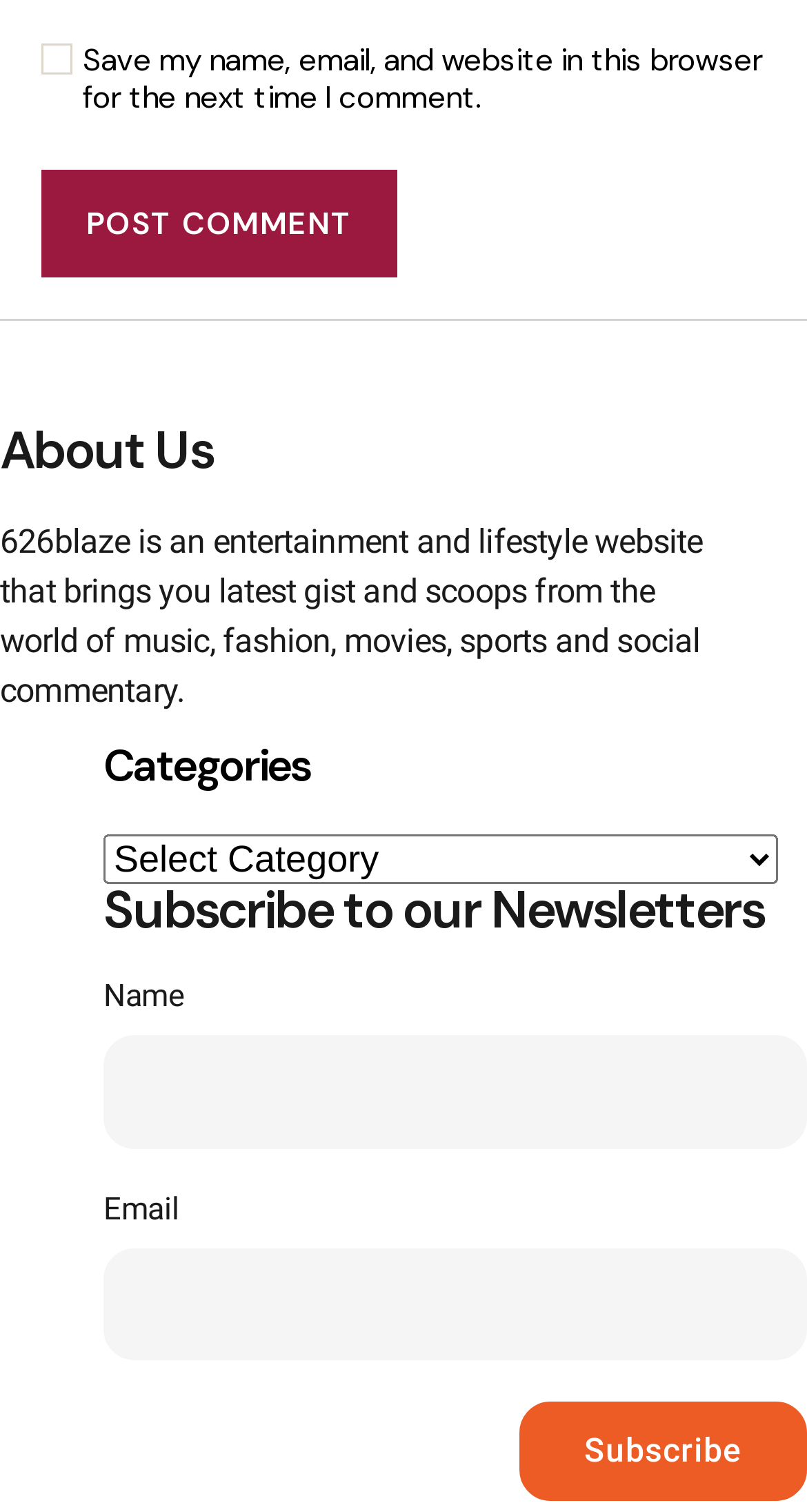What categories of content are available on the website?
We need a detailed and exhaustive answer to the question. Please elaborate.

The webpage has a combobox labeled 'Categories', but it does not provide a list of available categories. Therefore, it is not possible to determine the specific categories of content available on the website.